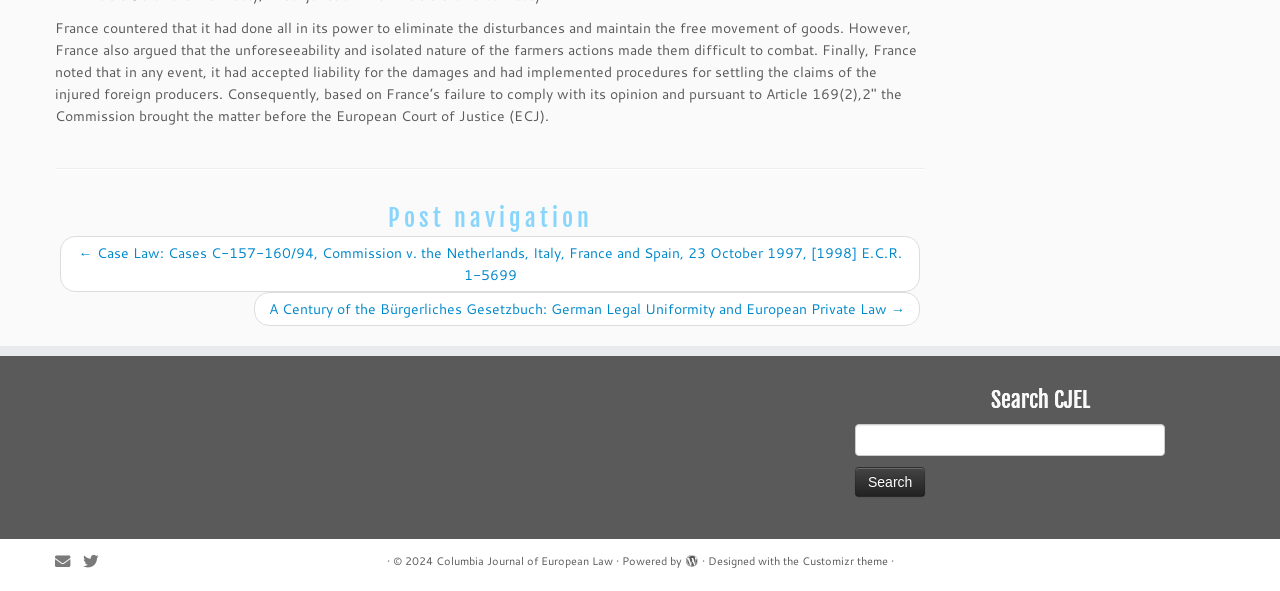Please identify the bounding box coordinates of where to click in order to follow the instruction: "Visit the Columbia Journal of European Law".

[0.34, 0.932, 0.479, 0.968]